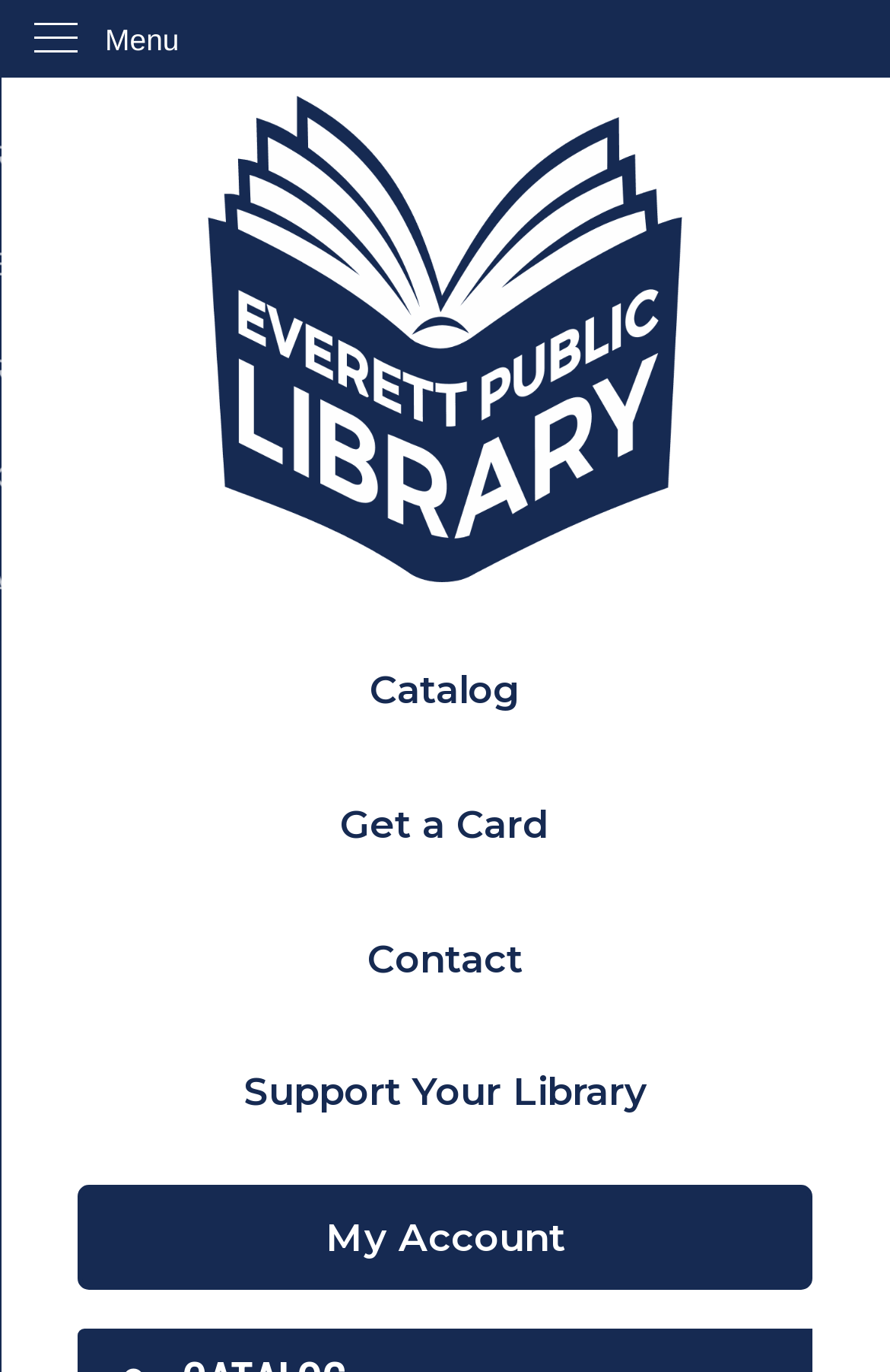Please identify the bounding box coordinates of where to click in order to follow the instruction: "explore exhibitions".

None